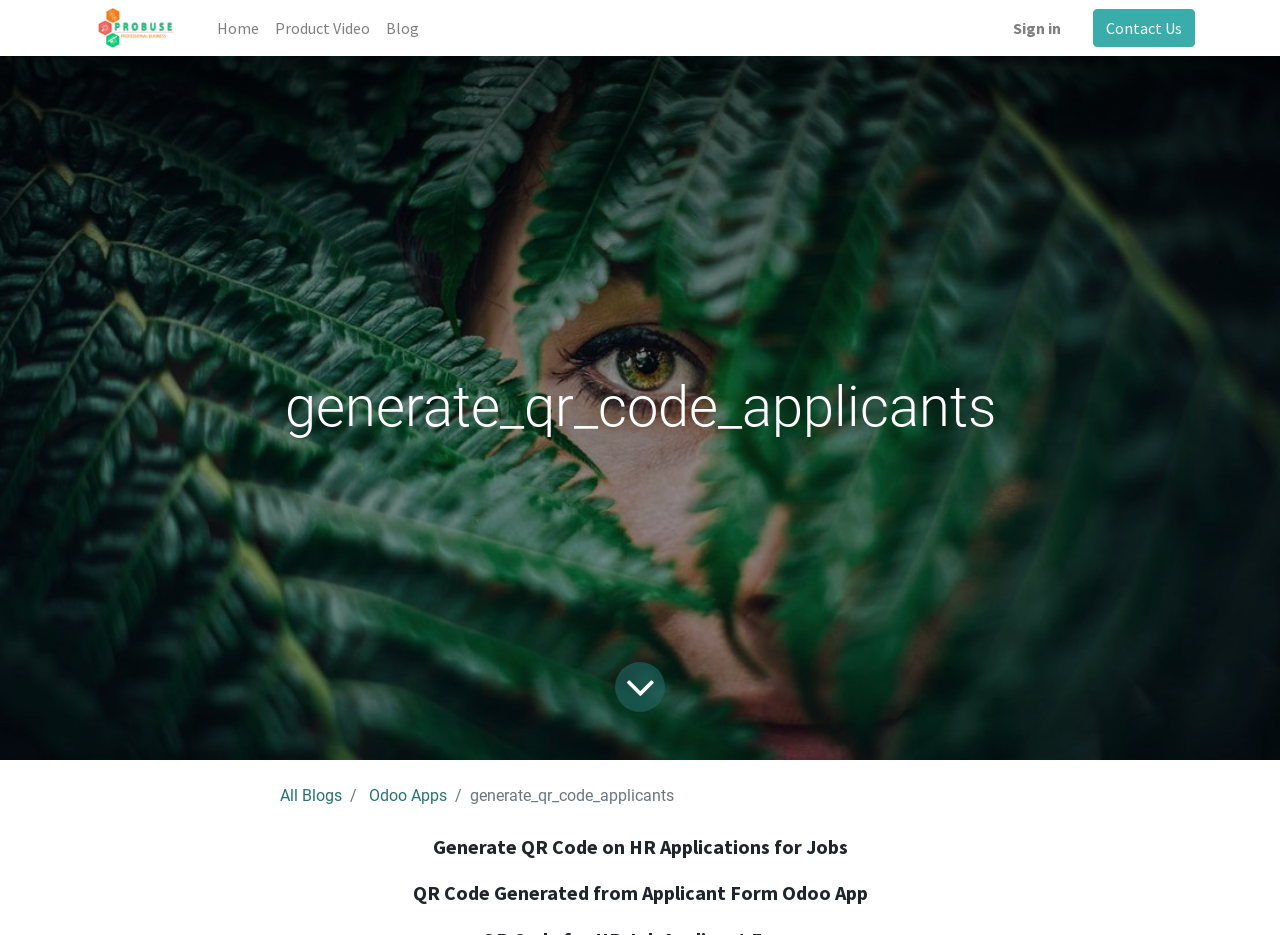Specify the bounding box coordinates of the region I need to click to perform the following instruction: "Sign in to the system". The coordinates must be four float numbers in the range of 0 to 1, i.e., [left, top, right, bottom].

[0.785, 0.009, 0.835, 0.051]